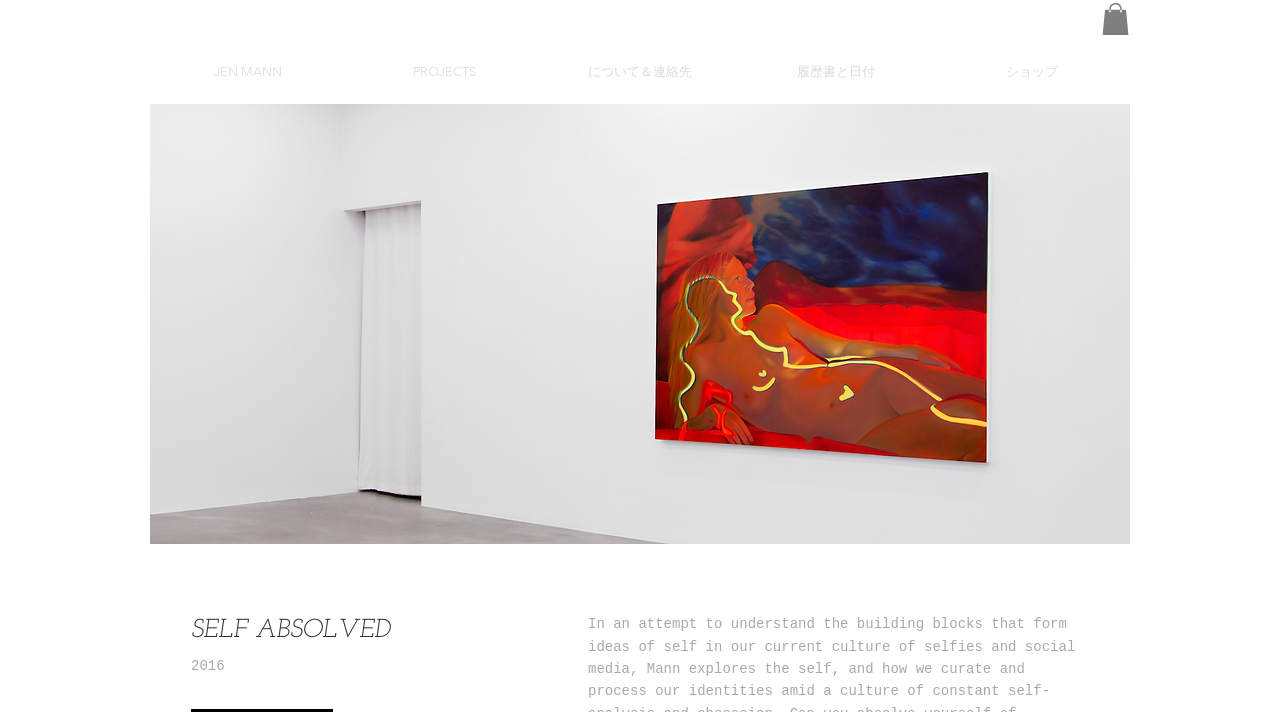Please determine the headline of the webpage and provide its content.

This is a price list of available works. Please email to reserve a painting. Contact jen@jenmann.com